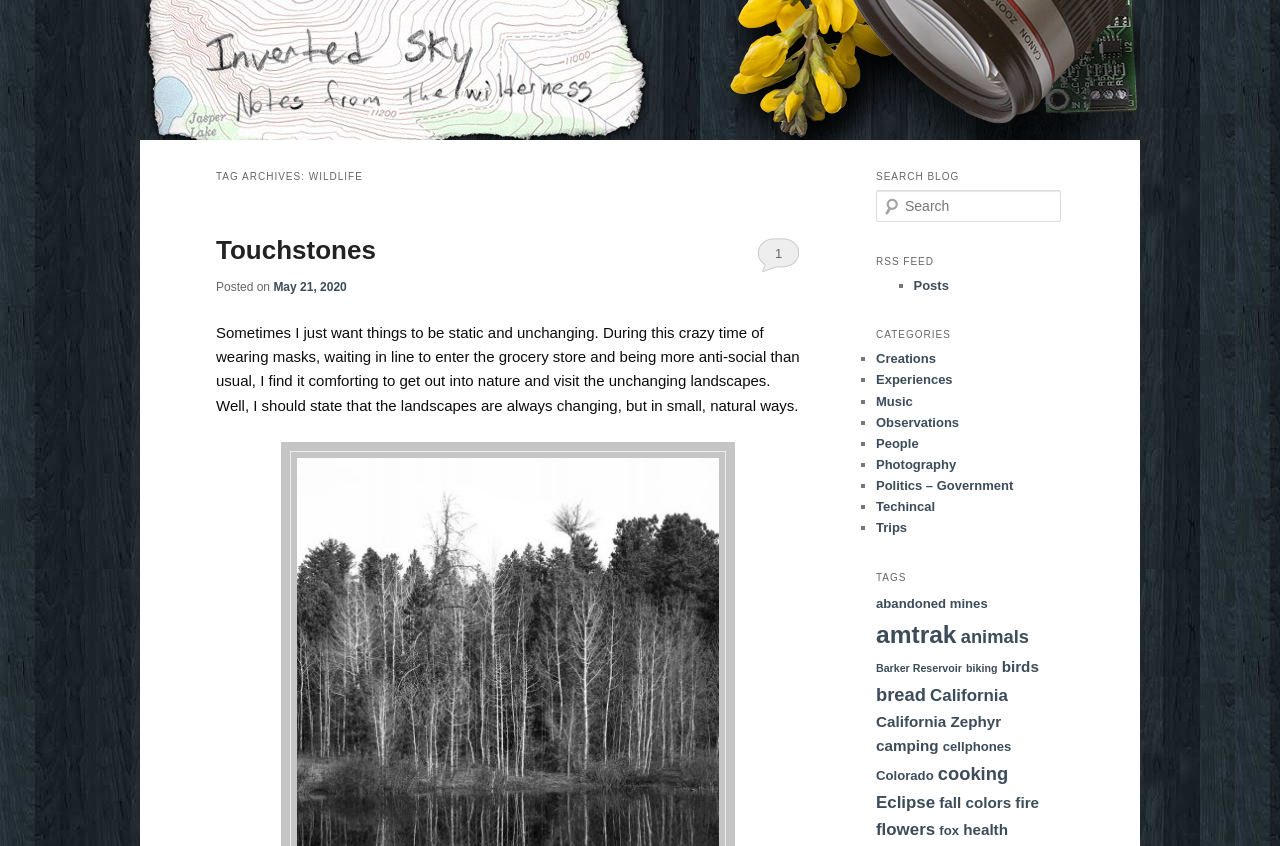What is the date of the post 'Sometimes I just want things to be static and unchanging'?
Could you give a comprehensive explanation in response to this question?

The date of the post can be found in the link element with the text 'May 21, 2020' which is located below the post title.